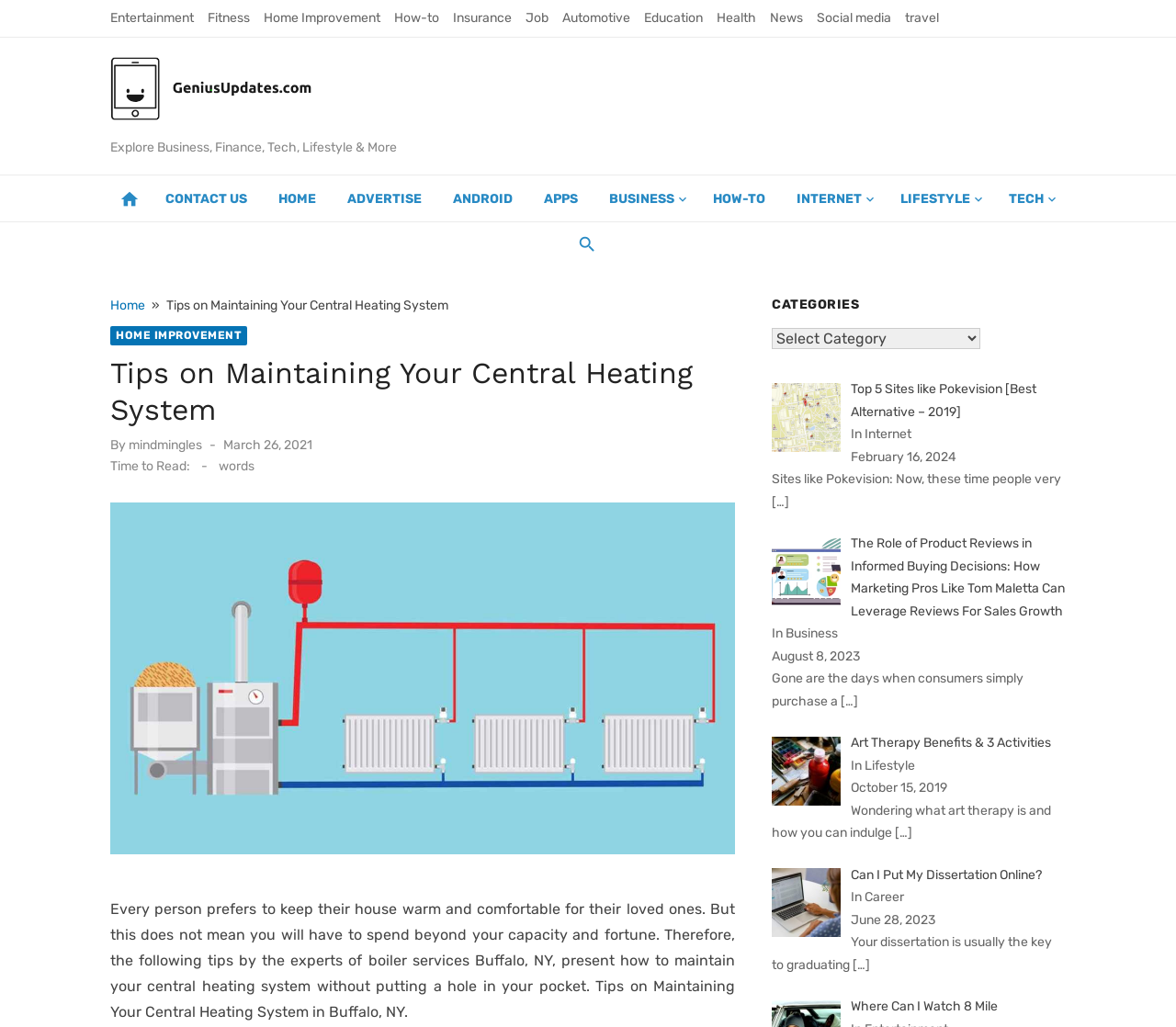Please answer the following question using a single word or phrase: 
Who is the author of the article?

mindmingles